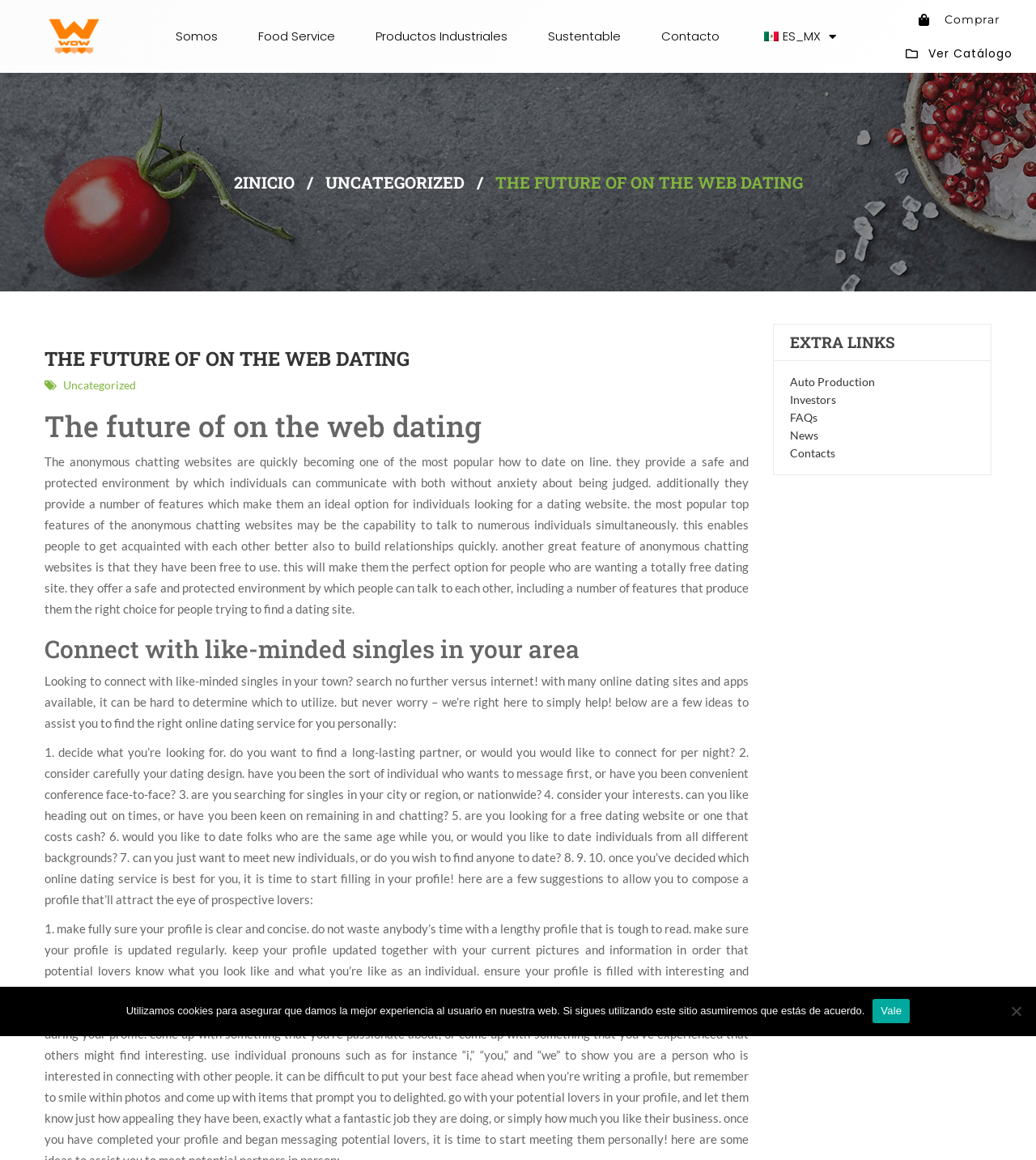What is the name of the company that designed this webpage?
Using the visual information, answer the question in a single word or phrase.

Grupo WOW